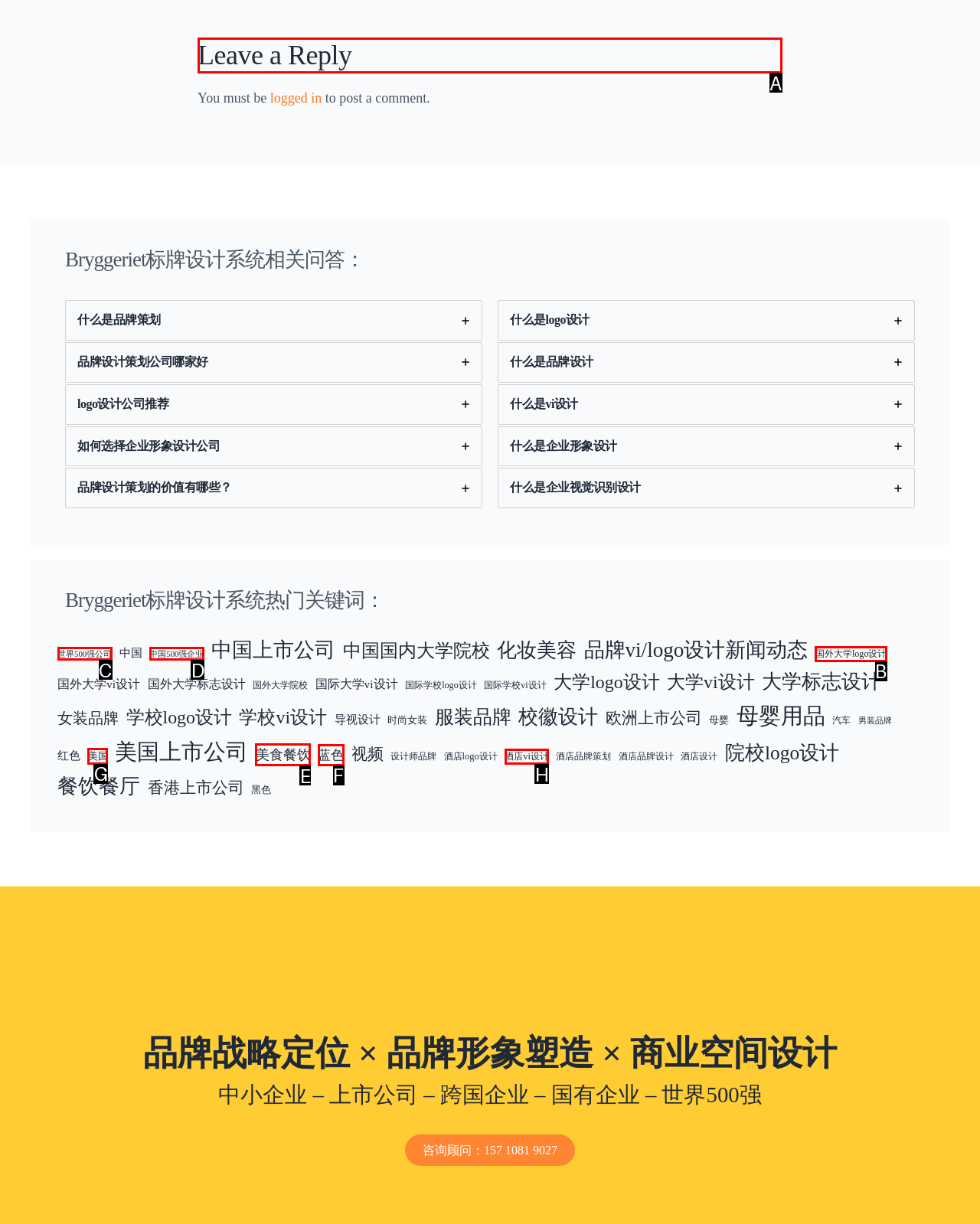Which UI element's letter should be clicked to achieve the task: Click on 'Leave a Reply'
Provide the letter of the correct choice directly.

A